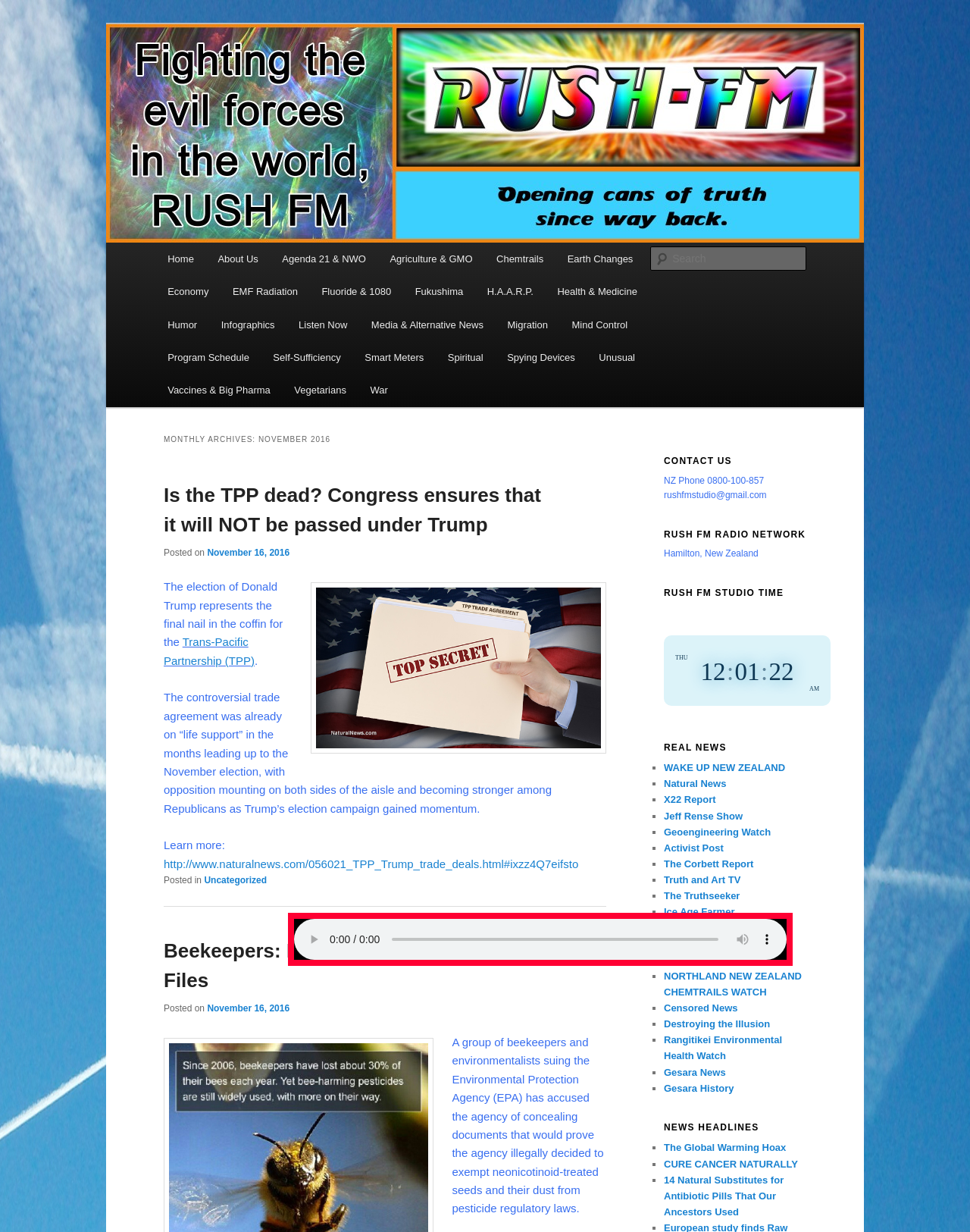Produce an extensive caption that describes everything on the webpage.

This webpage is about RUSH FM, a radio network based in Hamilton, New Zealand. At the top, there are two links to skip to primary and secondary content. Below that, there is a heading with the title "RUSH FM" and an image with the same name. To the right of the image, there is a search bar with a textbox and a "Search" button.

Below the search bar, there is a main menu with 24 links to different categories, including "Home", "About Us", "Agenda 21 & NWO", and "War". These links are arranged horizontally and take up most of the width of the page.

Under the main menu, there is a section with a heading "MONTHLY ARCHIVES: NOVEMBER 2016". Below that, there are two articles with headings, images, and text. The first article is about the Trans-Pacific Partnership (TPP) and its potential demise under the Trump administration. The second article is about beekeepers accusing the EPA of hiding pesticide files.

To the right of the articles, there is a section with a heading "CONTACT US" and contact information, including a phone number and email address. Below that, there are sections with headings "RUSH FM RADIO NETWORK", "RUSH FM STUDIO TIME", and "REAL NEWS", which provide additional information about the radio network and its studio time.

At the bottom of the page, there are audio controls, including a play button, a slider to scrub through the audio, a mute button, and a button to show more media controls.